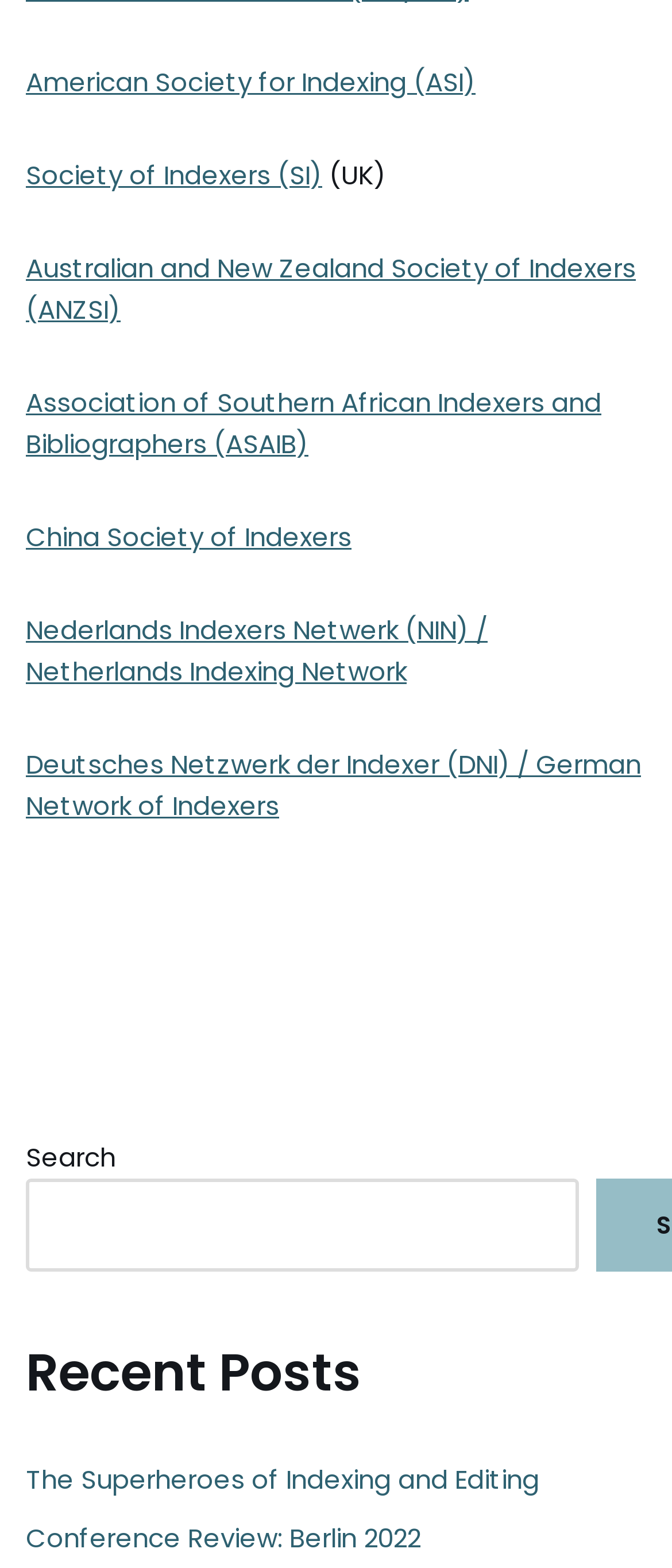Answer succinctly with a single word or phrase:
How many indexing societies are listed?

8